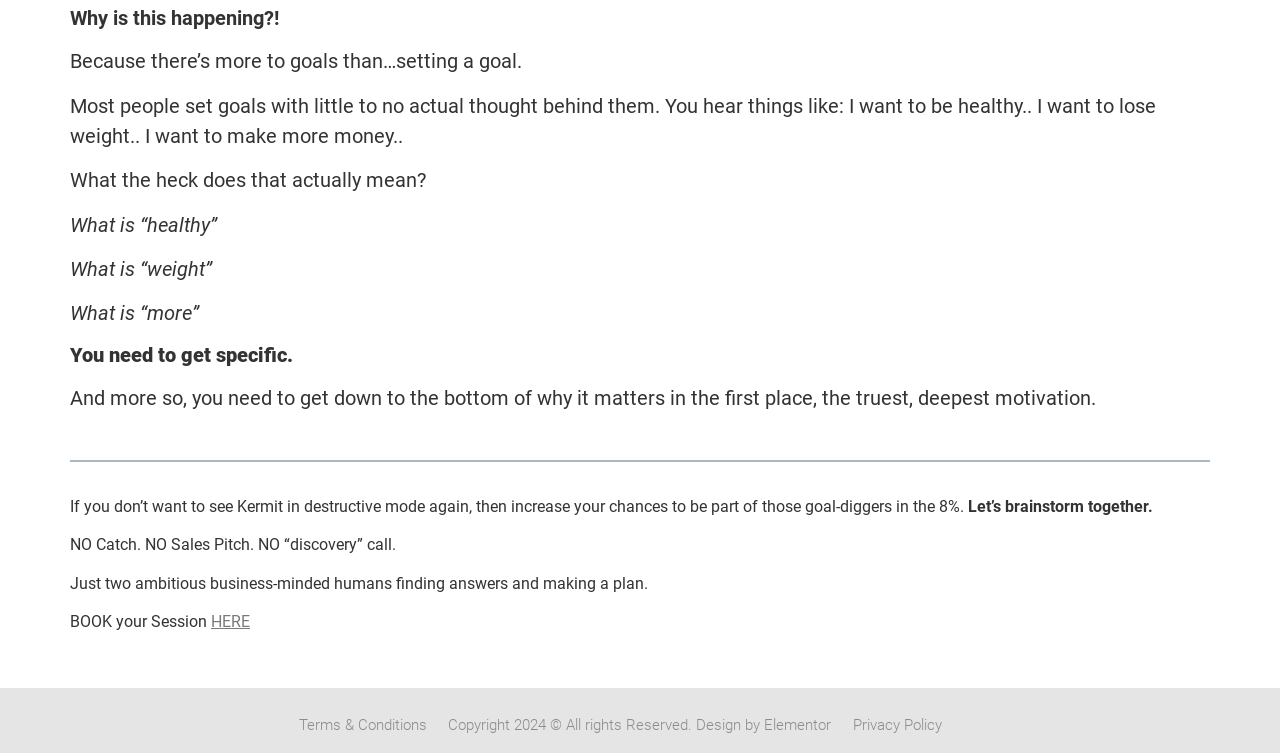Provide a brief response to the question below using one word or phrase:
What is the purpose of the separator element?

To separate sections of text